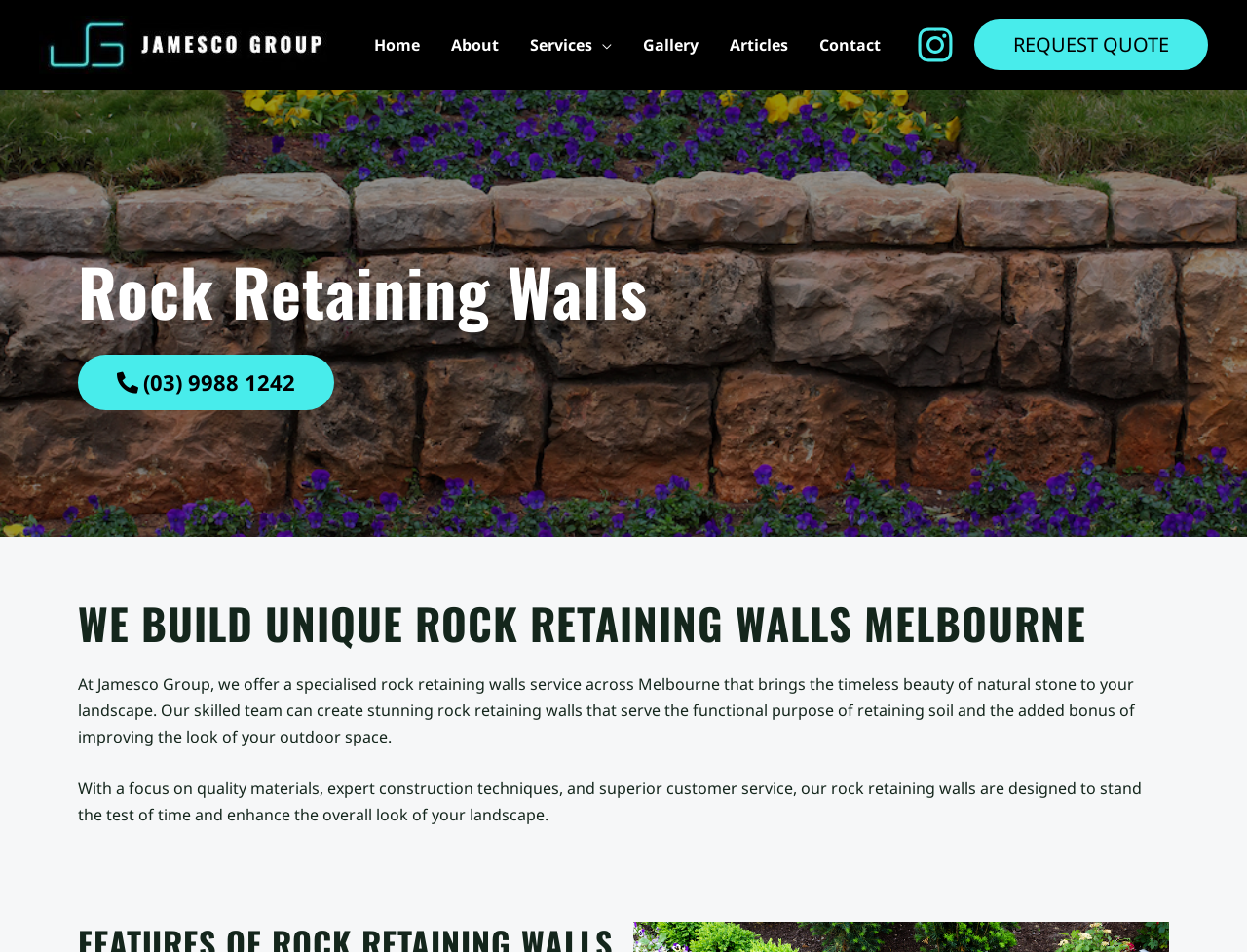Please identify the bounding box coordinates of the clickable region that I should interact with to perform the following instruction: "Click on 'Best SEO Services in Dubai : Lead Generation SEO Expert in Dubai UAE'". The coordinates should be expressed as four float numbers between 0 and 1, i.e., [left, top, right, bottom].

None